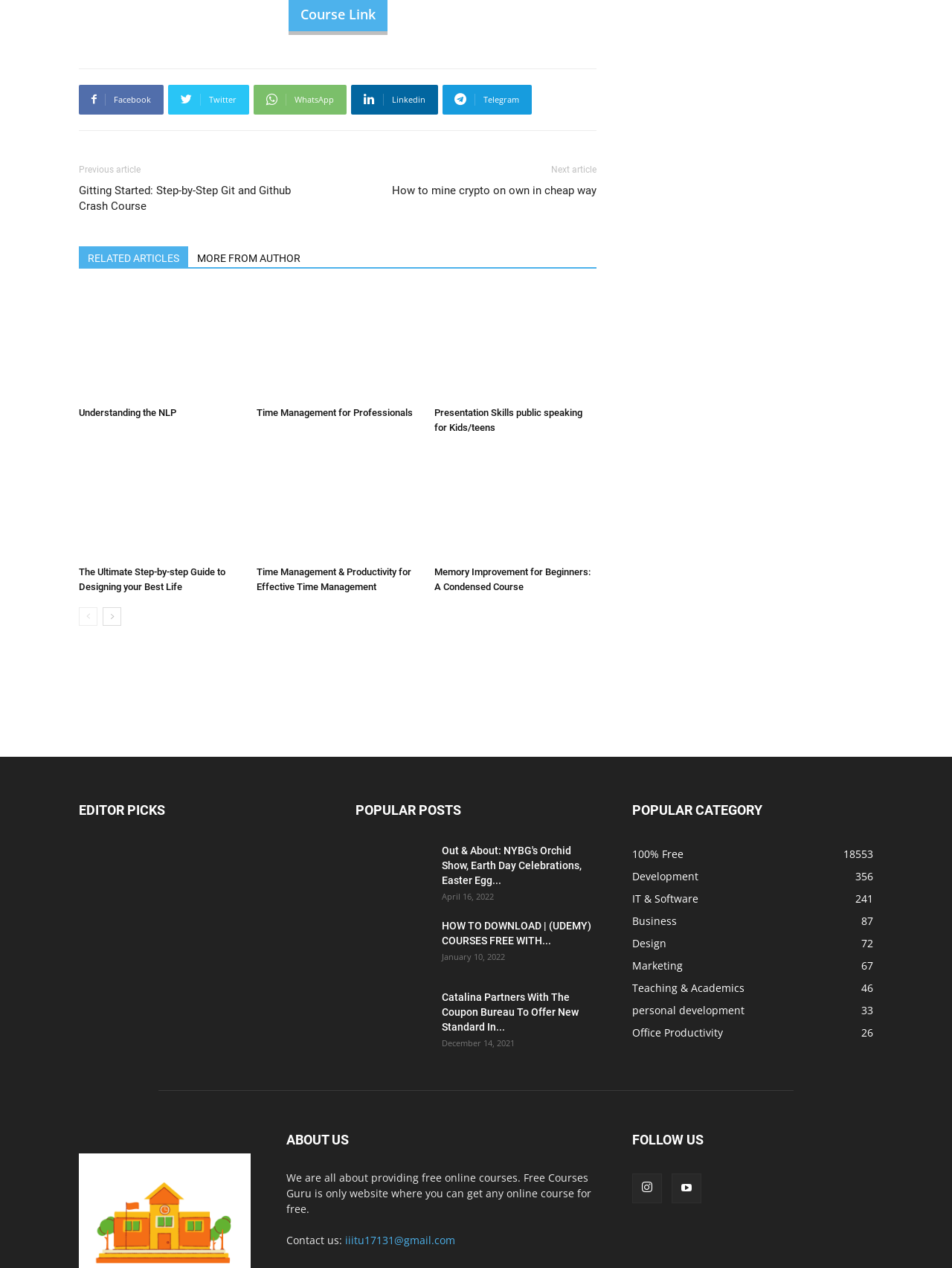Refer to the image and provide a thorough answer to this question:
What is the title of the first article under 'EDITOR PICKS'?

The first article under 'EDITOR PICKS' has a heading with the title 'Out & About: NYBG's Orchid Show, Earth Day Celebrations, Easter Egg Hunt & More!', which is also linked to the article.